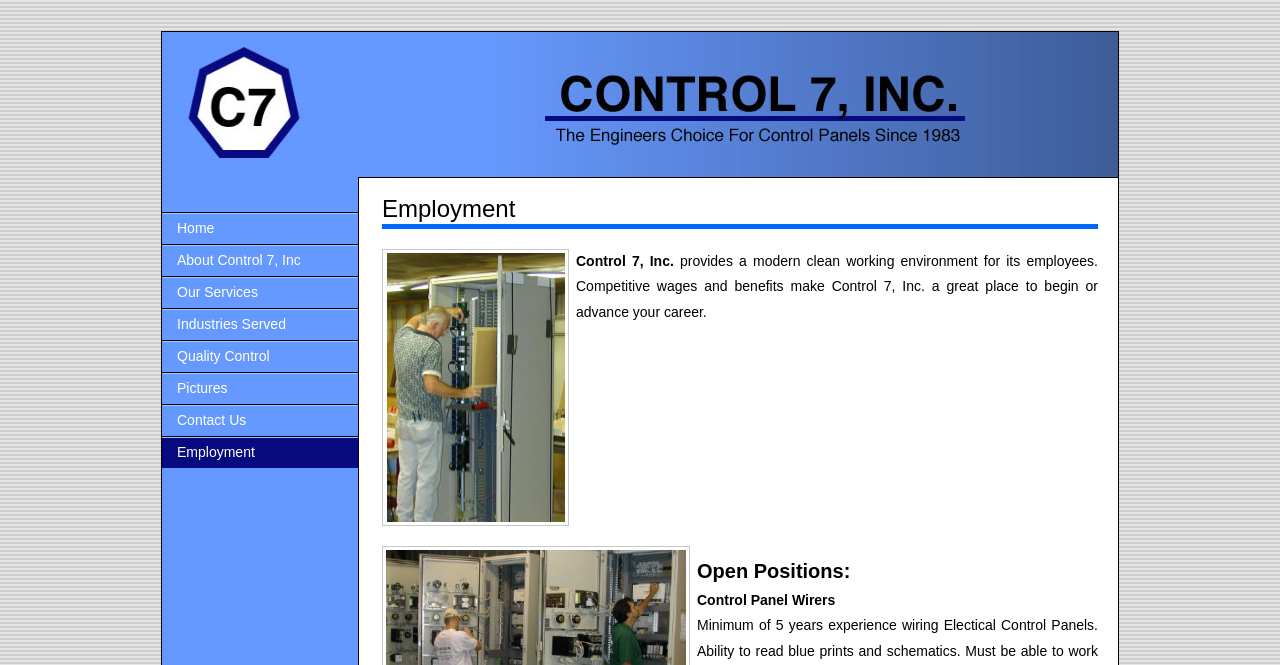What type of job is available?
Examine the image and provide an in-depth answer to the question.

The type of job available can be found in the section 'Open Positions:' where it is listed as 'Control Panel Wirers'.